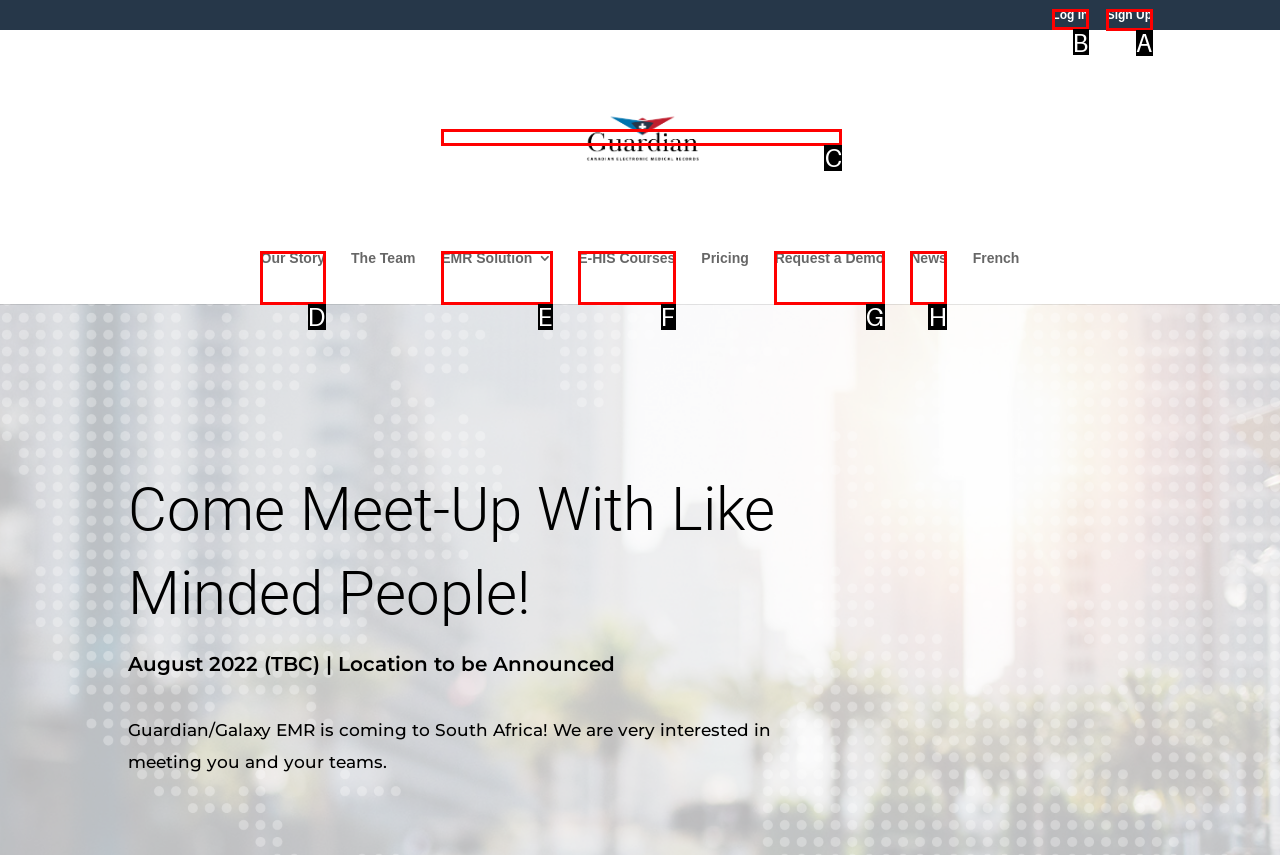Find the correct option to complete this instruction: Click on Log In. Reply with the corresponding letter.

B